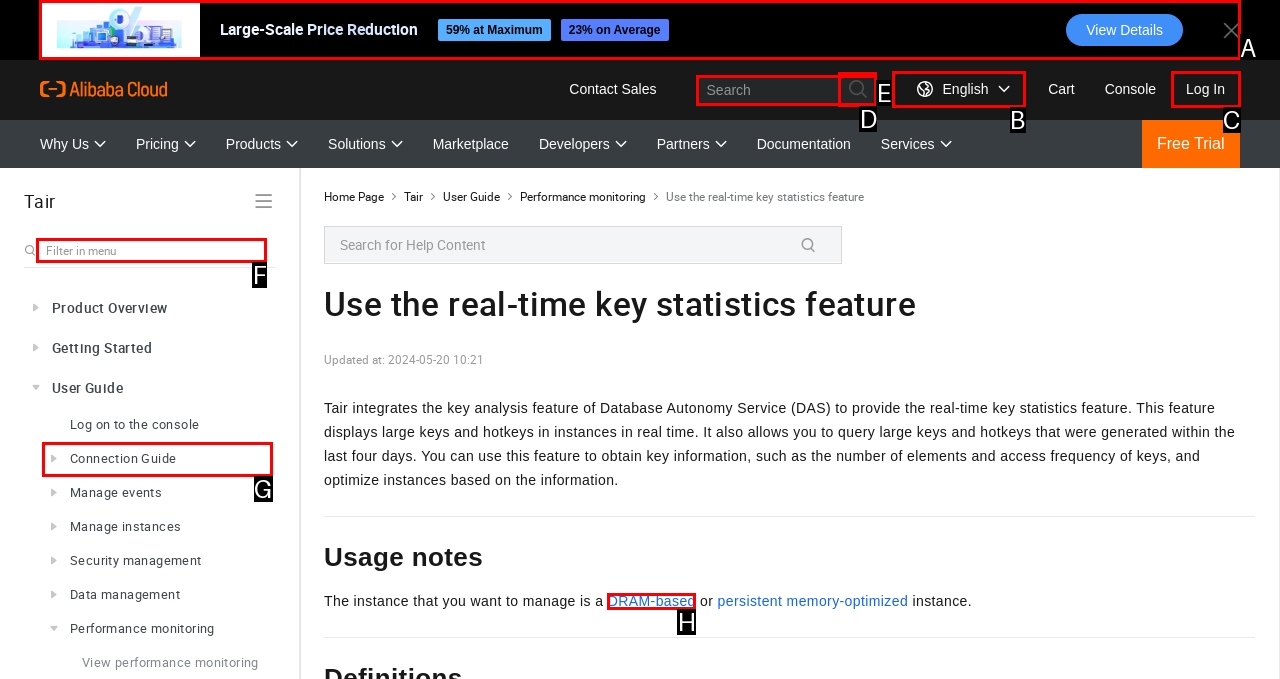Determine the HTML element to click for the instruction: Read about hotel franchising.
Answer with the letter corresponding to the correct choice from the provided options.

None